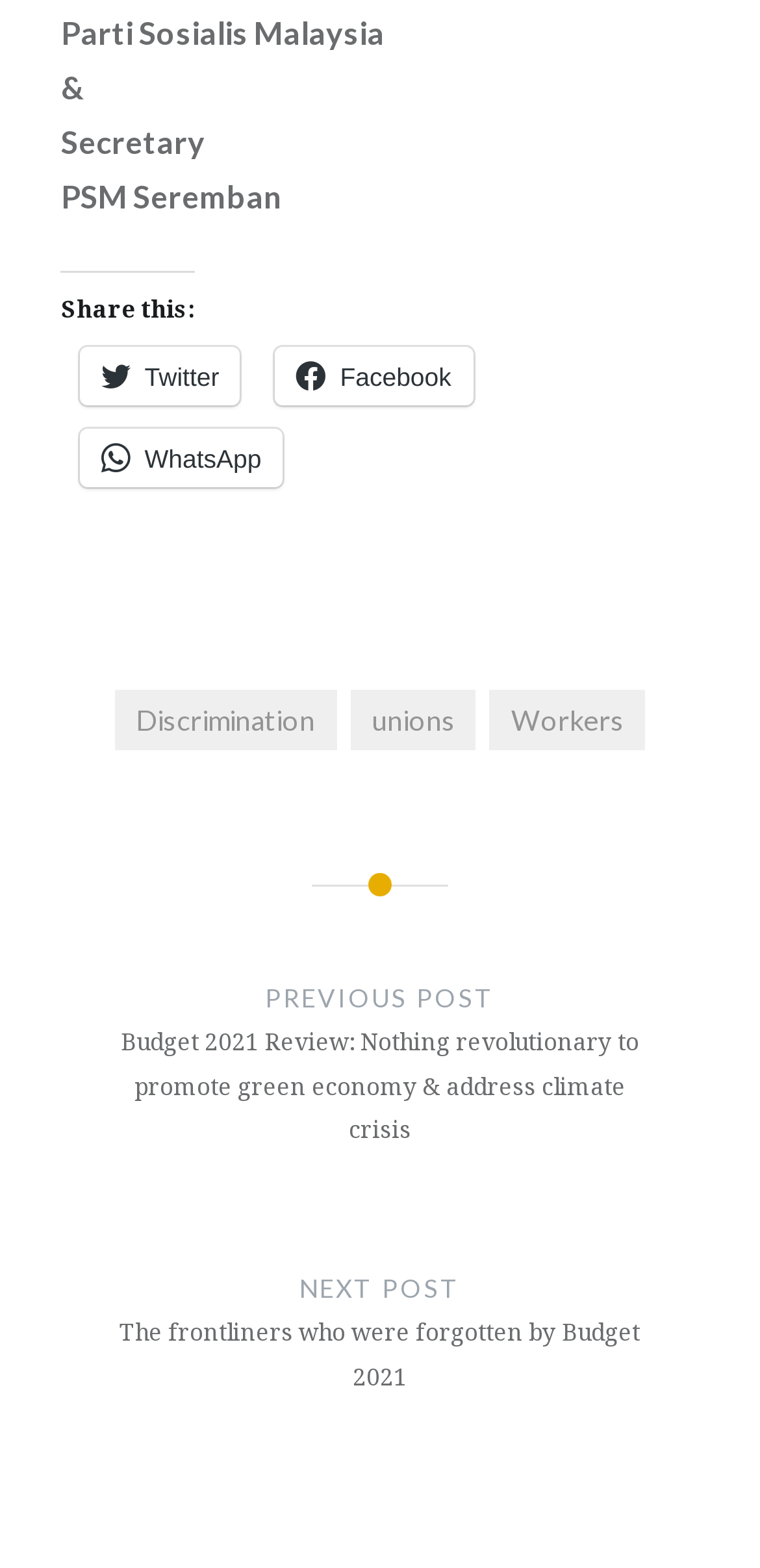Identify the bounding box coordinates of the element to click to follow this instruction: 'Read about Workers'. Ensure the coordinates are four float values between 0 and 1, provided as [left, top, right, bottom].

[0.645, 0.44, 0.849, 0.478]